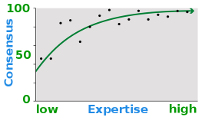Provide a one-word or short-phrase answer to the question:
What color is the curve in the scatter plot?

Green